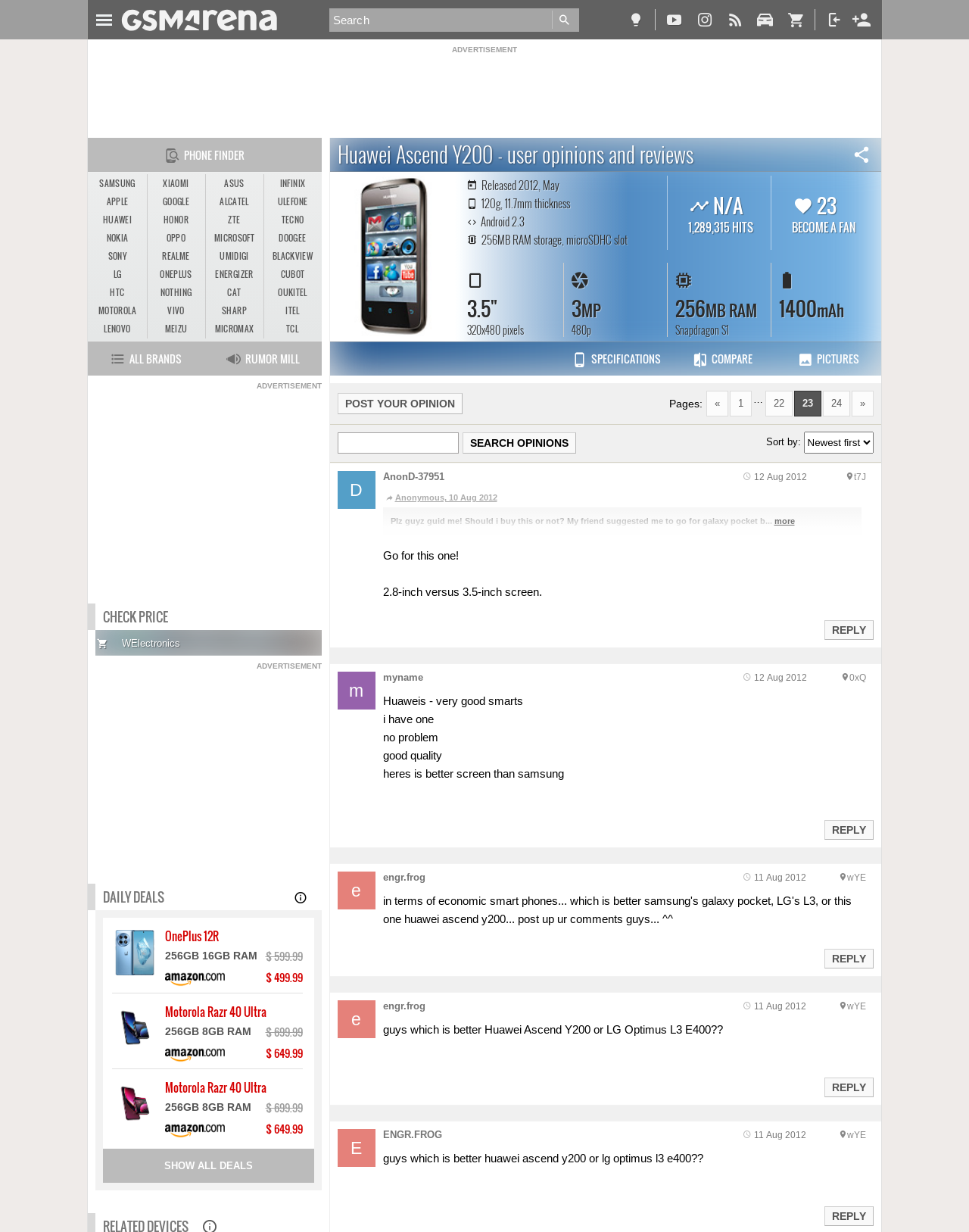Identify the title of the webpage and provide its text content.

Huawei Ascend Y200 - user opinions and reviews